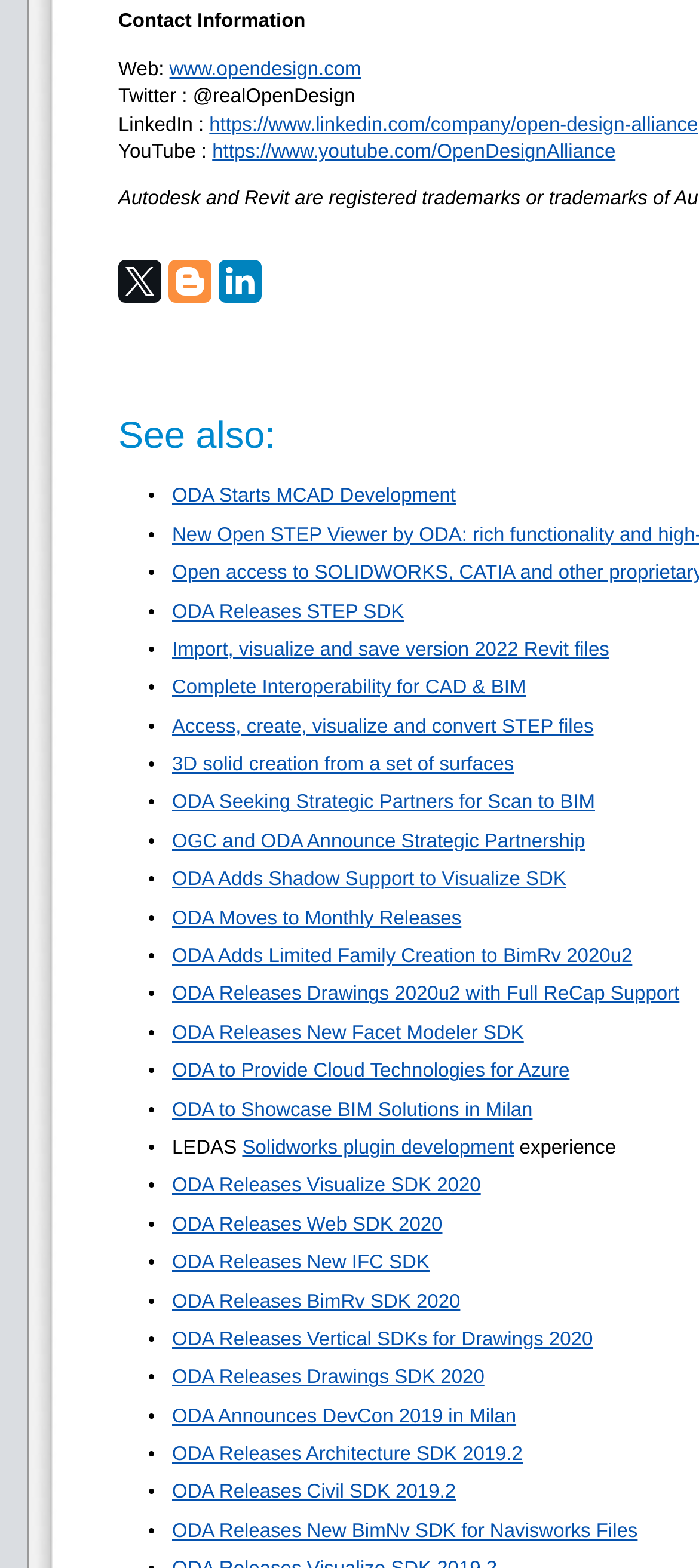Identify the bounding box coordinates of the clickable region to carry out the given instruction: "Read about ODA Starts MCAD Development".

[0.246, 0.31, 0.652, 0.324]